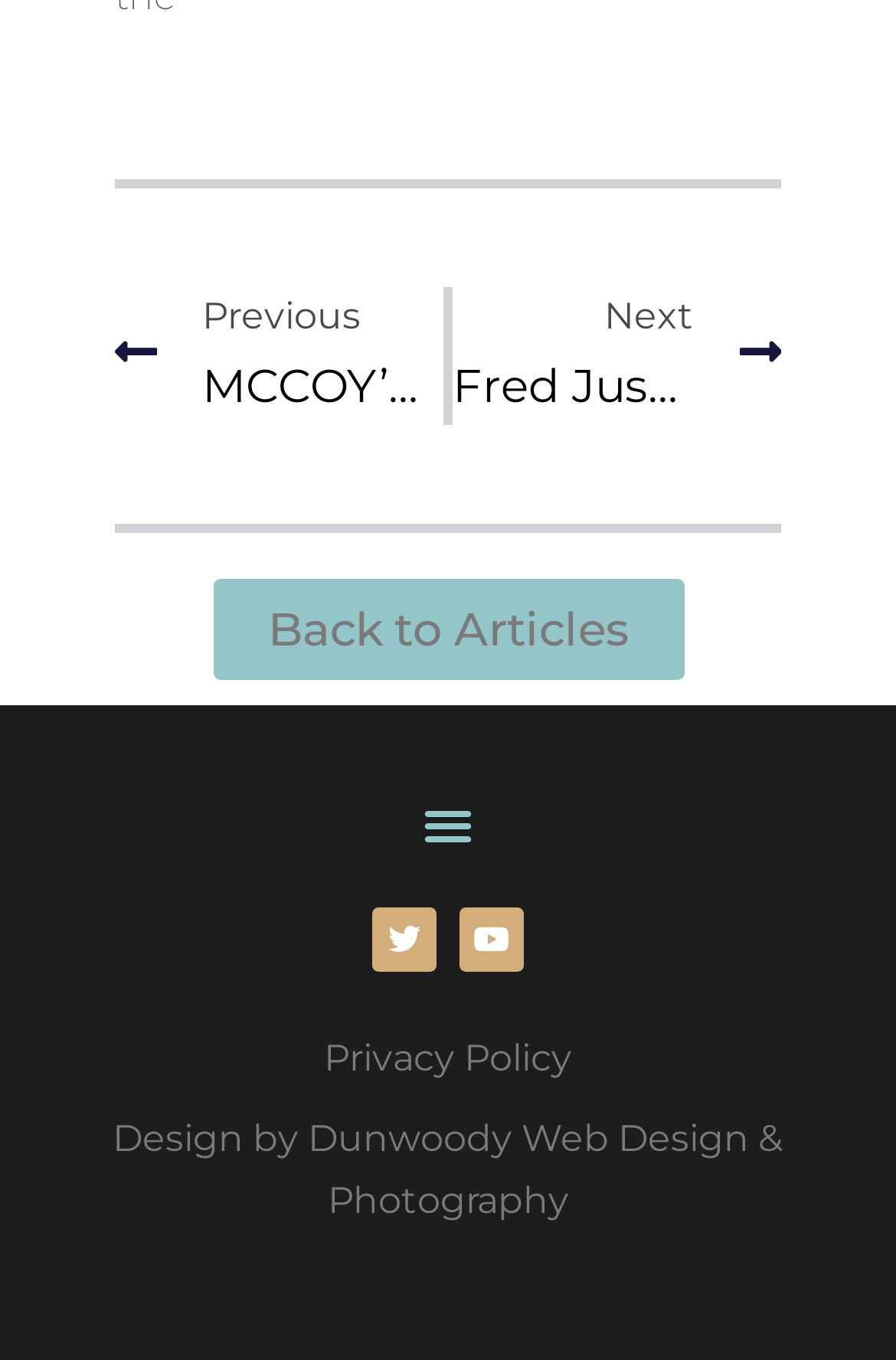Identify the bounding box coordinates of the specific part of the webpage to click to complete this instruction: "Visit designer's website".

[0.344, 0.822, 0.874, 0.899]